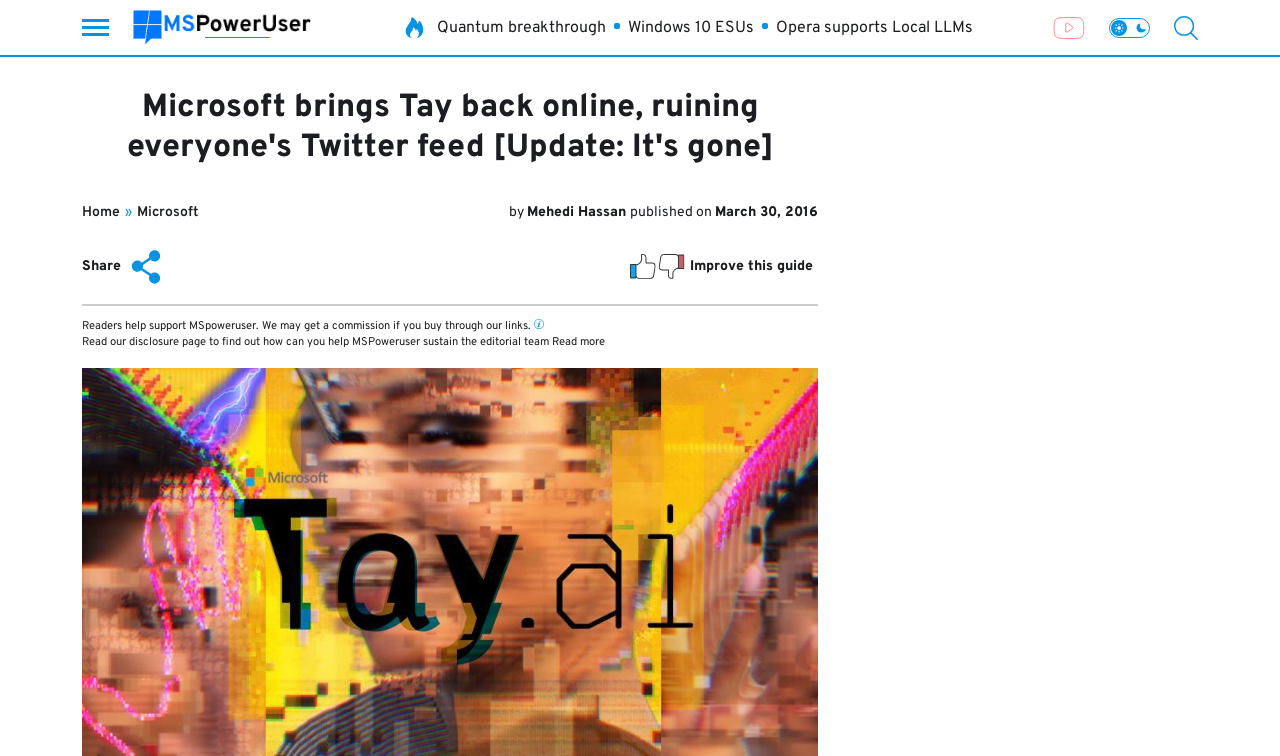Identify the bounding box coordinates of the clickable region necessary to fulfill the following instruction: "Share this article". The bounding box coordinates should be four float numbers between 0 and 1, i.e., [left, top, right, bottom].

[0.064, 0.326, 0.13, 0.379]